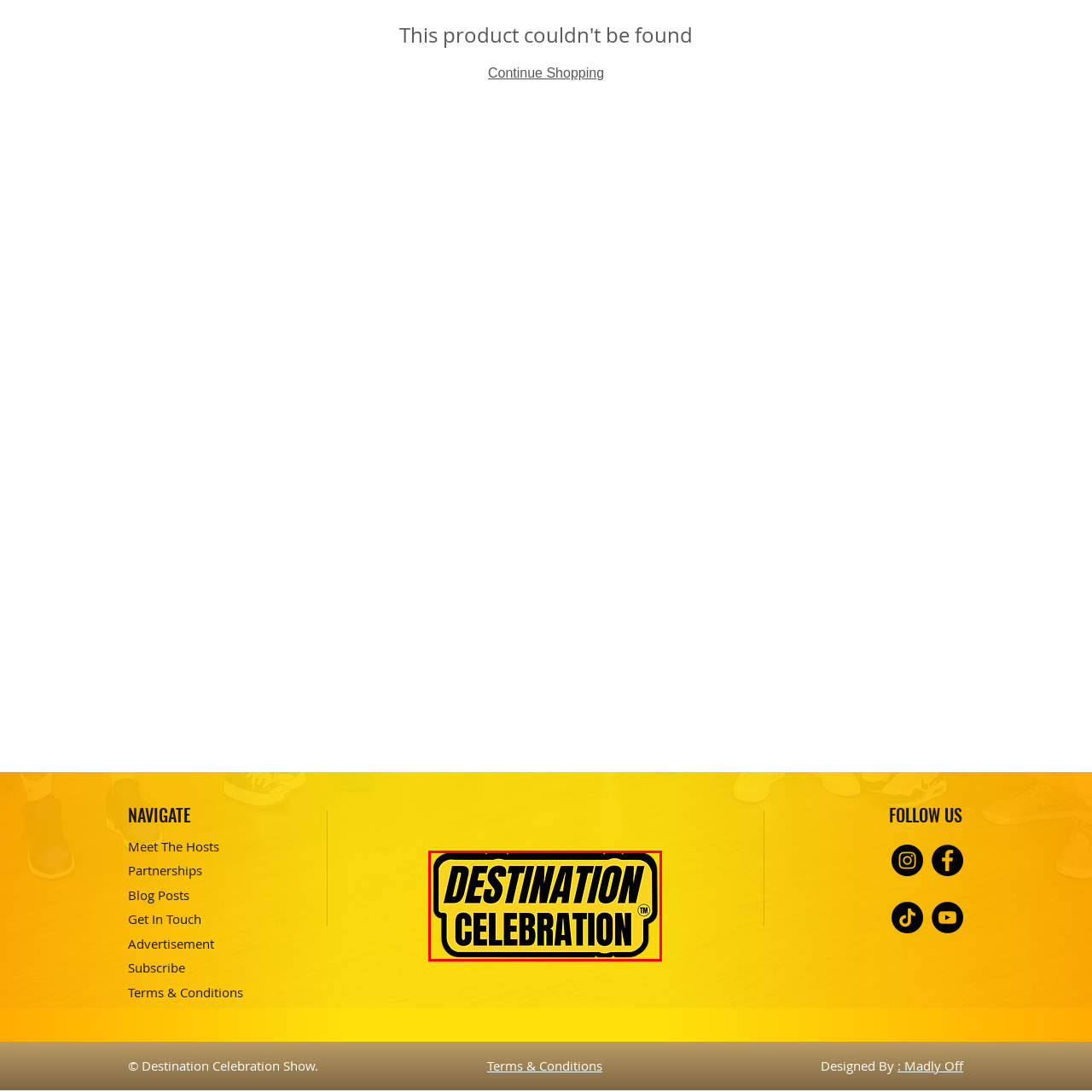Using the image highlighted in the red border, answer the following question concisely with a word or phrase:
What is the theme of the event?

Festive